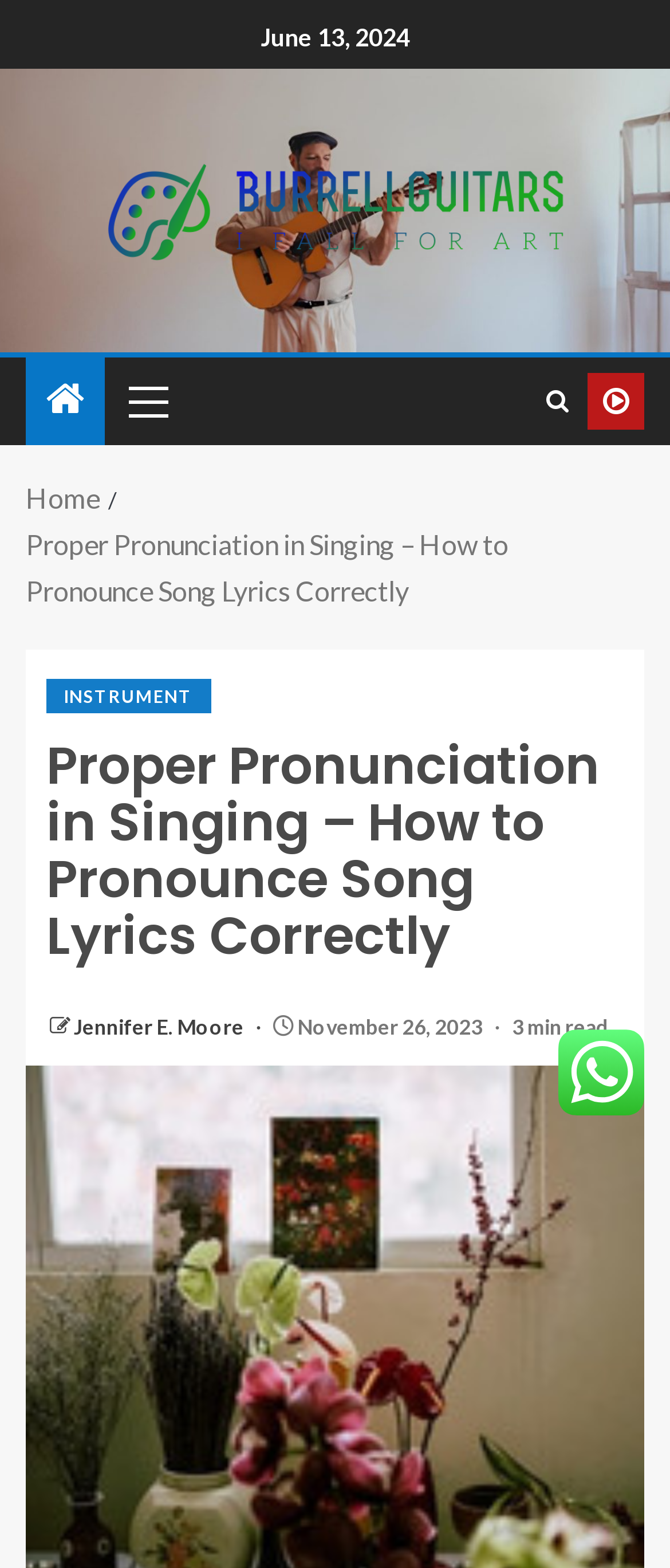Determine the bounding box coordinates for the area you should click to complete the following instruction: "Go to the Home page".

[0.038, 0.307, 0.149, 0.328]